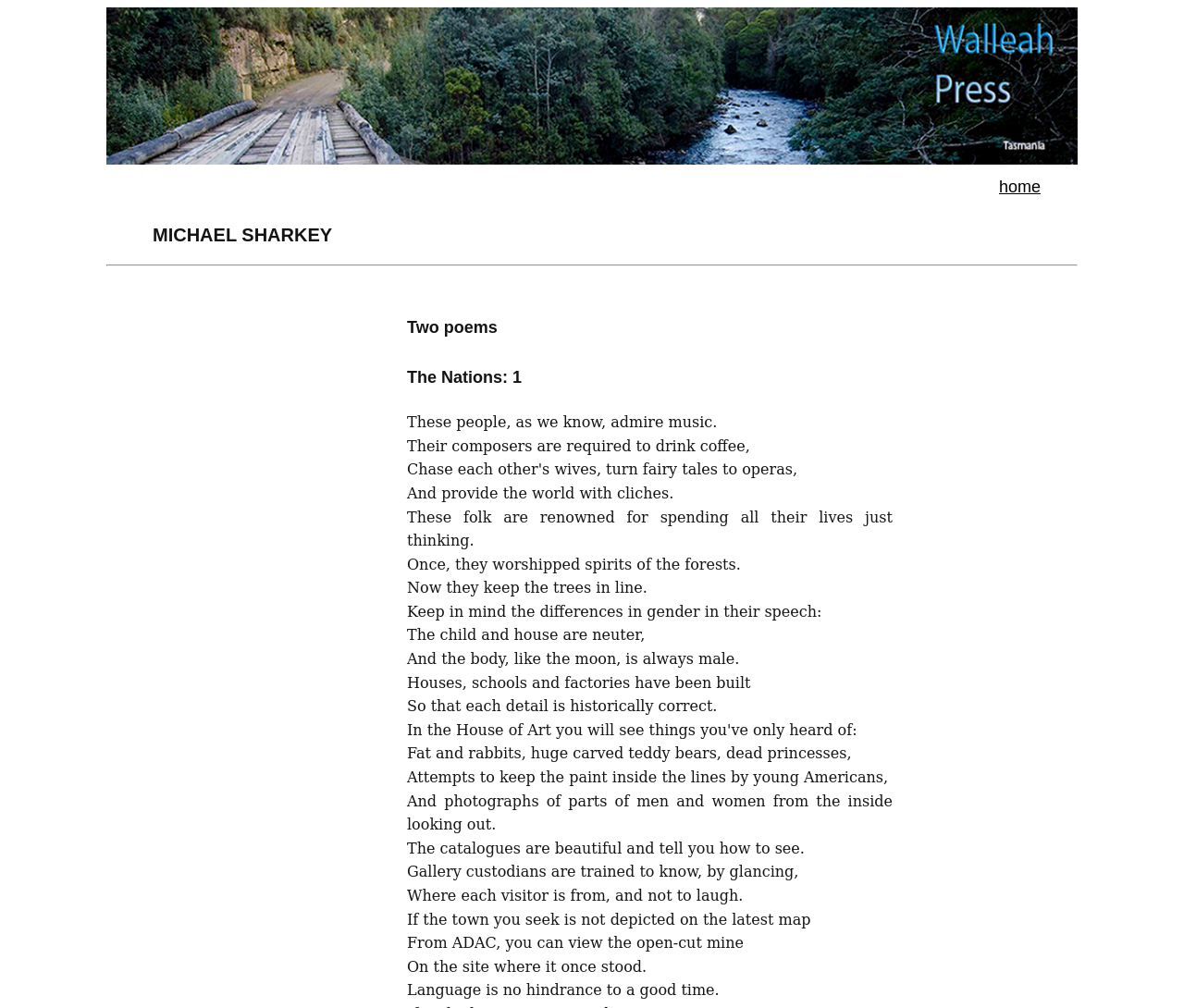From the screenshot, find the bounding box of the UI element matching this description: "home". Supply the bounding box coordinates in the form [left, top, right, bottom], each a float between 0 and 1.

[0.844, 0.176, 0.879, 0.195]